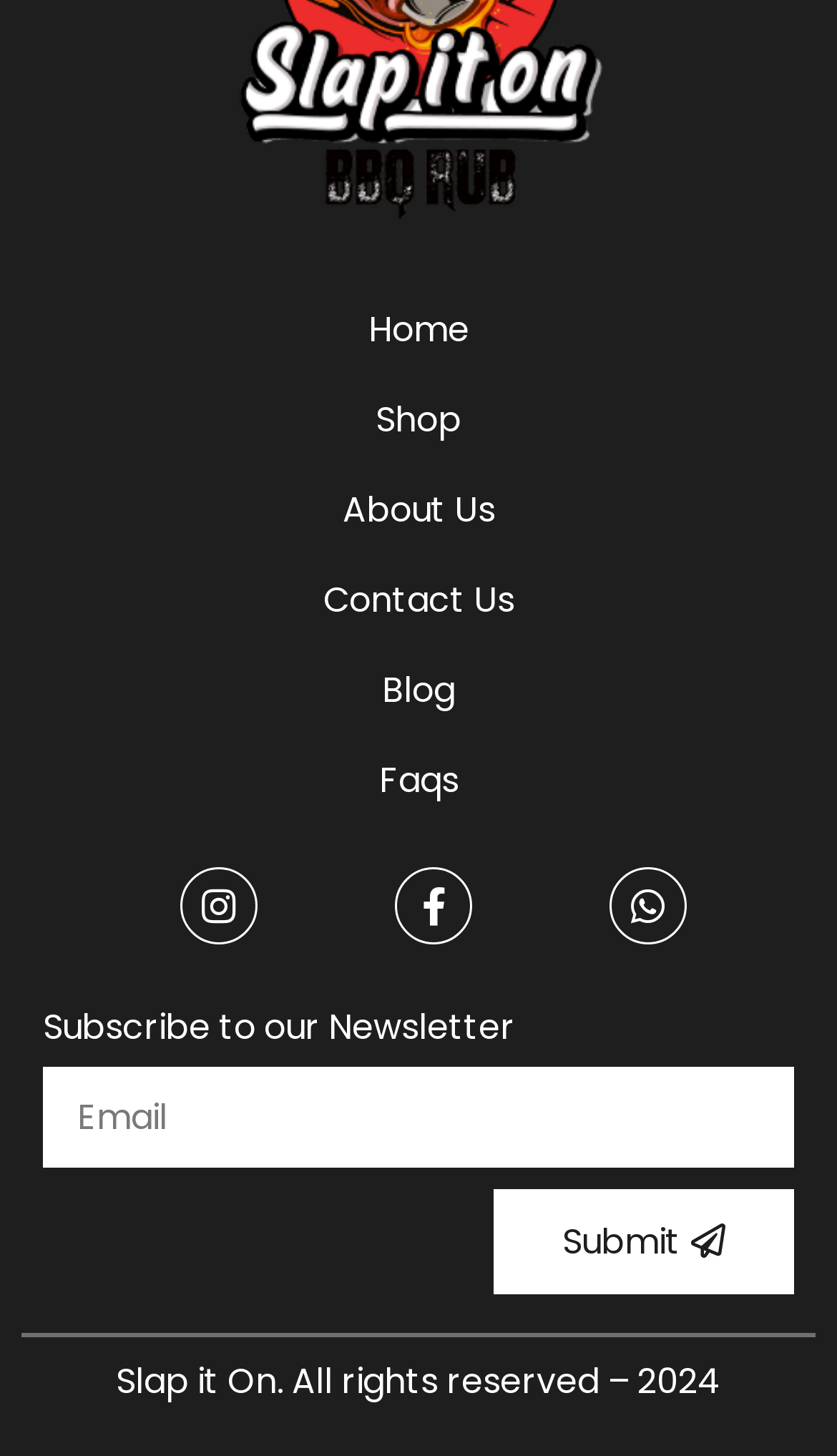What is the purpose of the textbox?
Look at the screenshot and give a one-word or phrase answer.

Subscribe to Newsletter